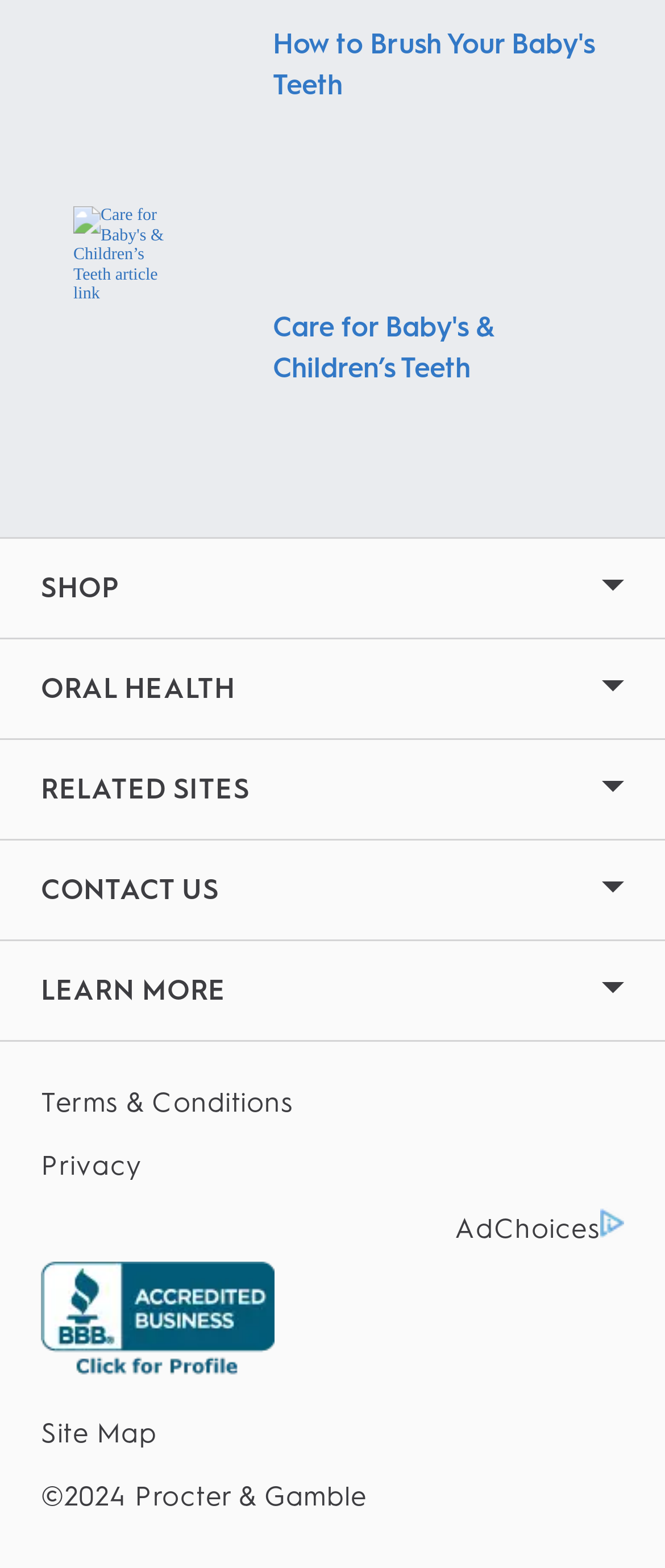What is the last link at the bottom of the webpage?
Use the screenshot to answer the question with a single word or phrase.

Site Map